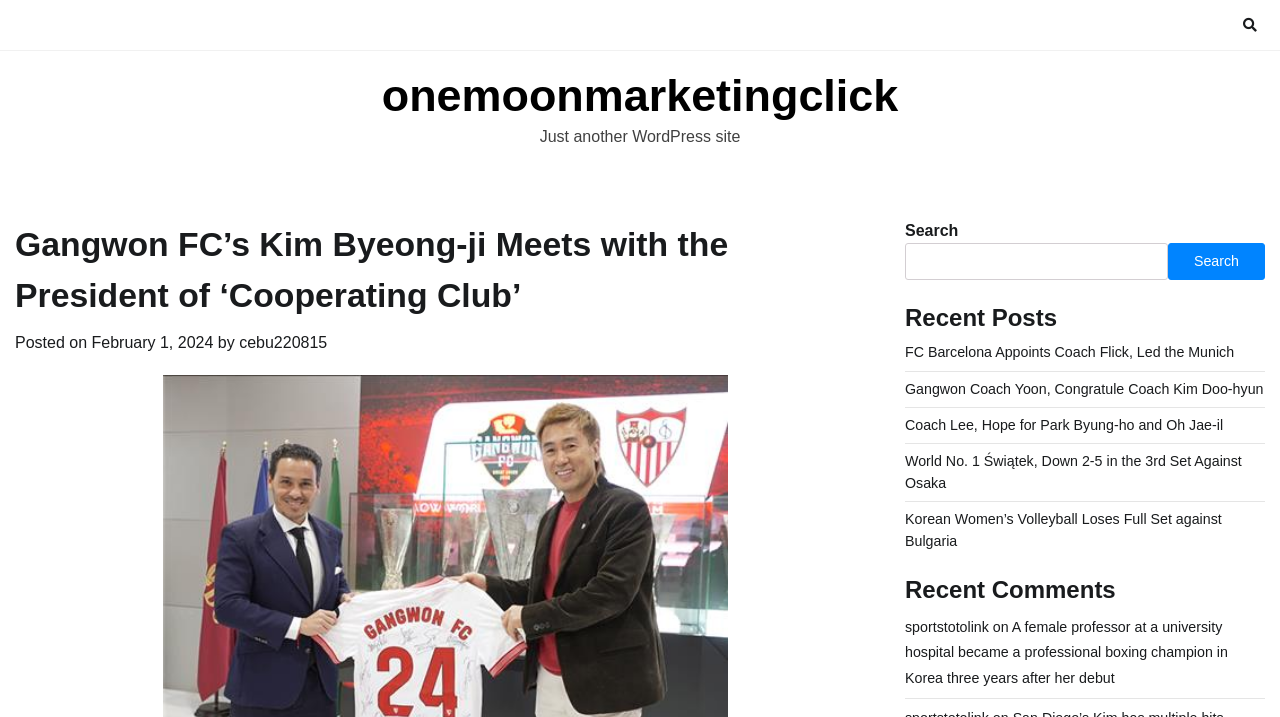Give a one-word or short-phrase answer to the following question: 
What type of content is listed under 'Recent Posts'?

News articles